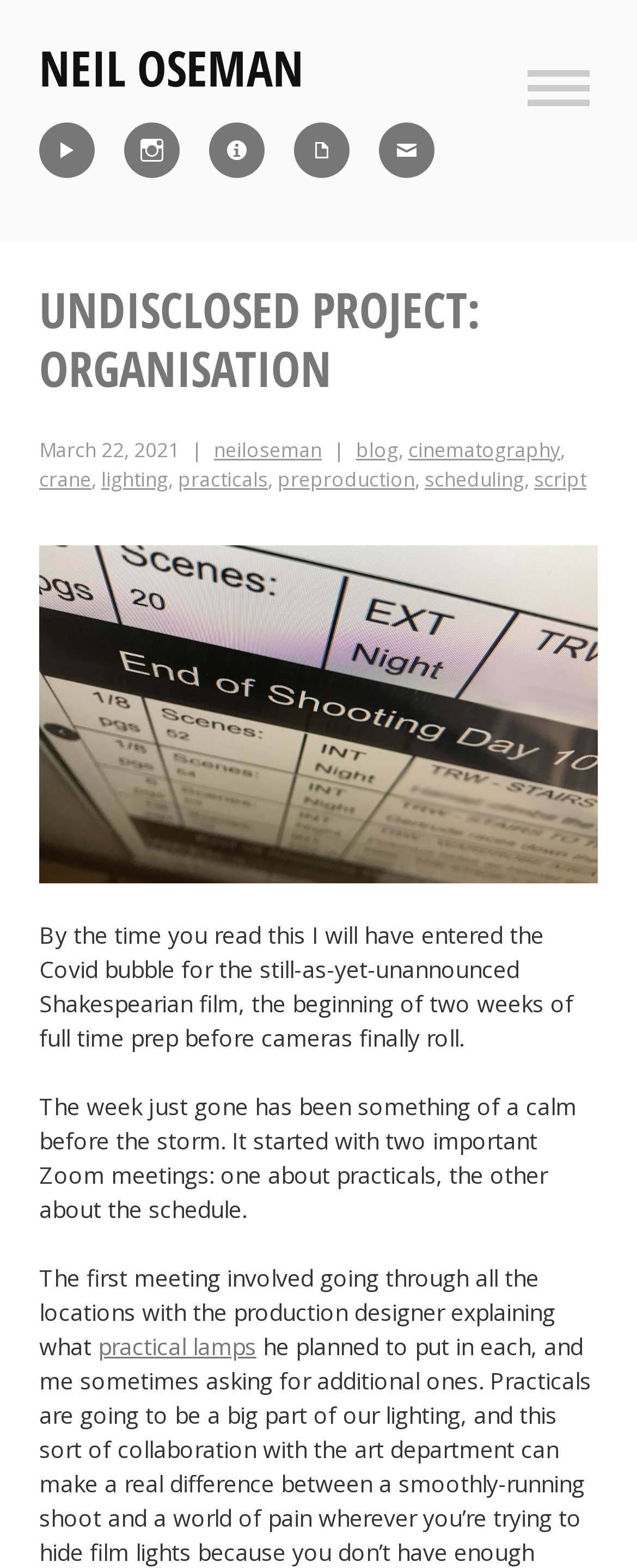What is the person preparing for?
Please use the image to provide an in-depth answer to the question.

The text on the webpage mentions 'the still-as-yet-unannounced Shakespearian film' which suggests that the person is preparing for a film related to Shakespeare's work.